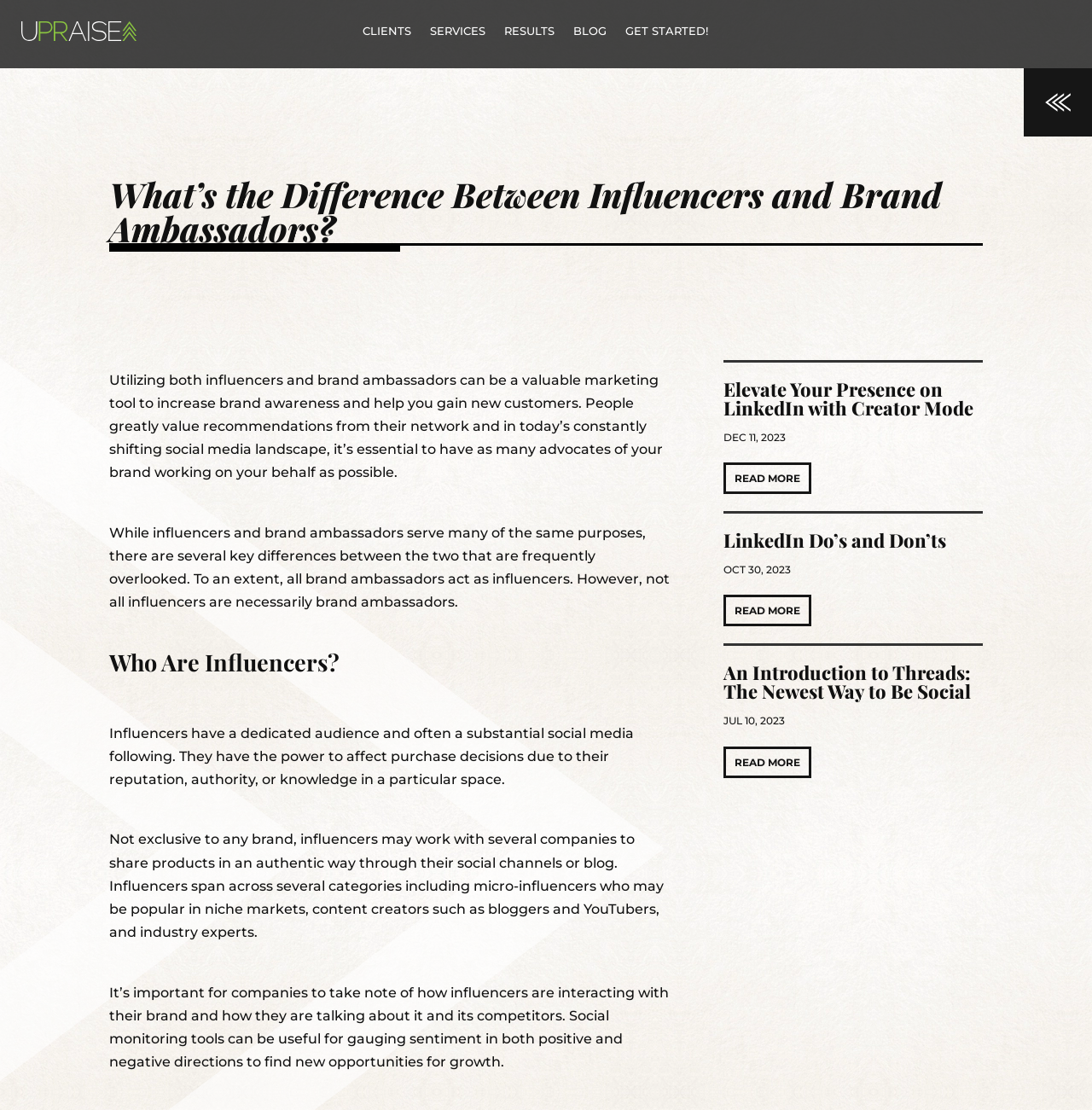Offer a detailed account of what is visible on the webpage.

The webpage is about the difference between influencers and brand ambassadors in marketing. At the top left corner, there is a logo of UPRAISE PR. On the top right corner, there is a white button with a chevron left icon. 

The main content starts with a heading "What’s the Difference Between Influencers and Brand Ambassadors?" followed by a paragraph explaining the value of using both influencers and brand ambassadors to increase brand awareness. 

Below this, there are two sections of text. The first section explains the differences between influencers and brand ambassadors, stating that while all brand ambassadors act as influencers, not all influencers are brand ambassadors. The second section describes who influencers are, their characteristics, and their role in affecting purchase decisions.

Further down, there are three articles with headings "Elevate Your Presence on LinkedIn with Creator Mode", "LinkedIn Do’s and Don’ts", and "An Introduction to Threads: The Newest Way to Be Social". Each article has a date and a "READ MORE" link. These articles are positioned side by side, taking up the right half of the page.